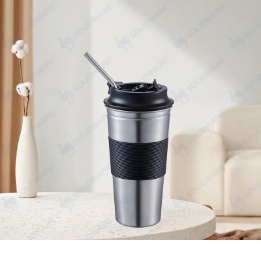Please respond to the question using a single word or phrase:
What is the purpose of the vacuum insulation?

to maintain temperature